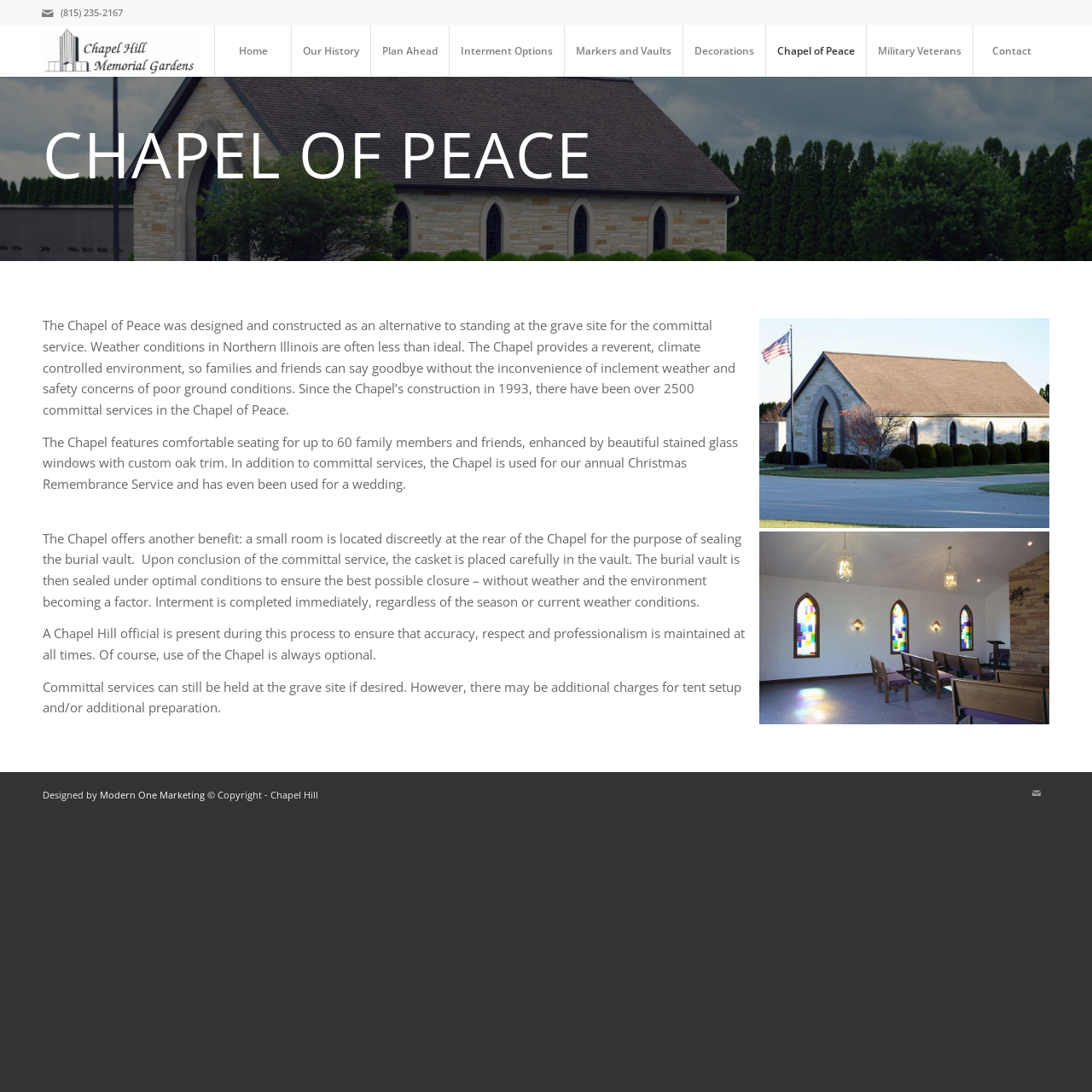Determine the main text heading of the webpage and provide its content.

CHAPEL OF PEACE